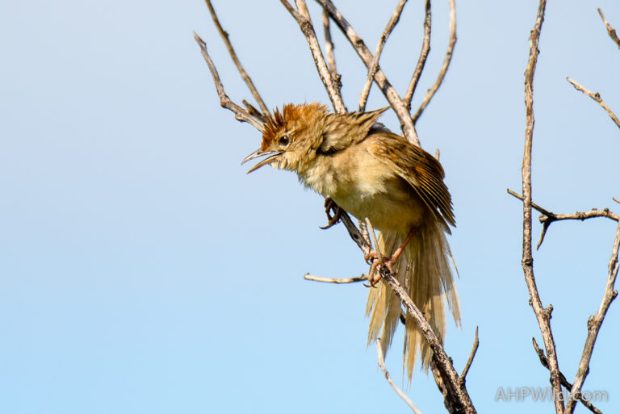Offer a detailed explanation of what is depicted in the image.

The image features a Tawny Grassbird perched on a slender branch, showcasing its distinctive appearance. With a slightly ruffled crest and a warm, brownish plumage, the bird is actively vocalizing, adding a lively touch to the serene landscape. Its long tail feathers float elegantly behind it, contrasting against the bare, delicate twigs of the tree. This scene is captured at the Federation Walk, Main Beach, QLD, a location known for its rich diversity of birdlife. The photograph highlights the beauty of this small bird, often found in the area along with the Golden-headed Cisticola, illustrating the vibrant ecosystem of the Spit region.